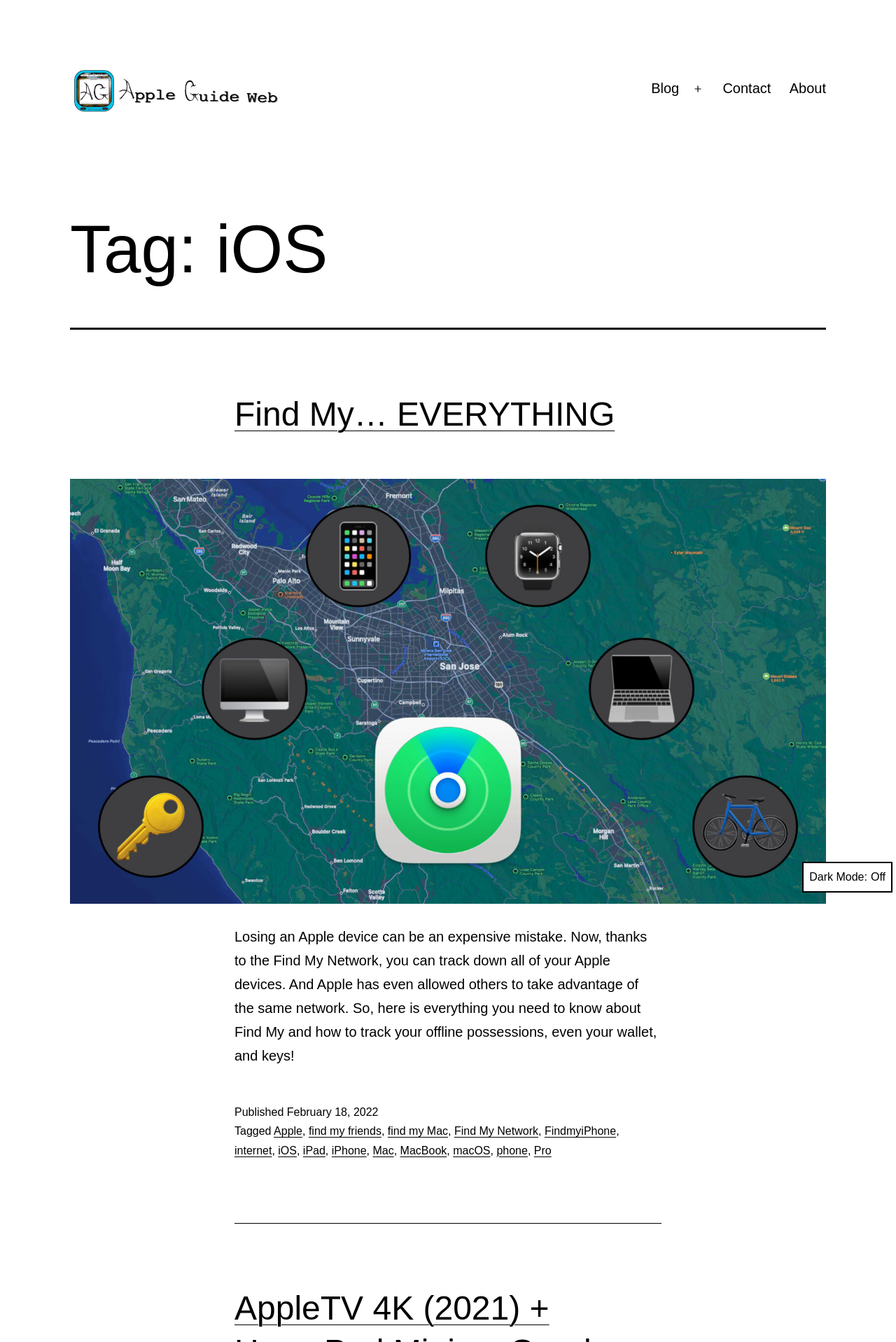Provide the bounding box coordinates of the HTML element this sentence describes: "Pro". The bounding box coordinates consist of four float numbers between 0 and 1, i.e., [left, top, right, bottom].

[0.596, 0.853, 0.615, 0.862]